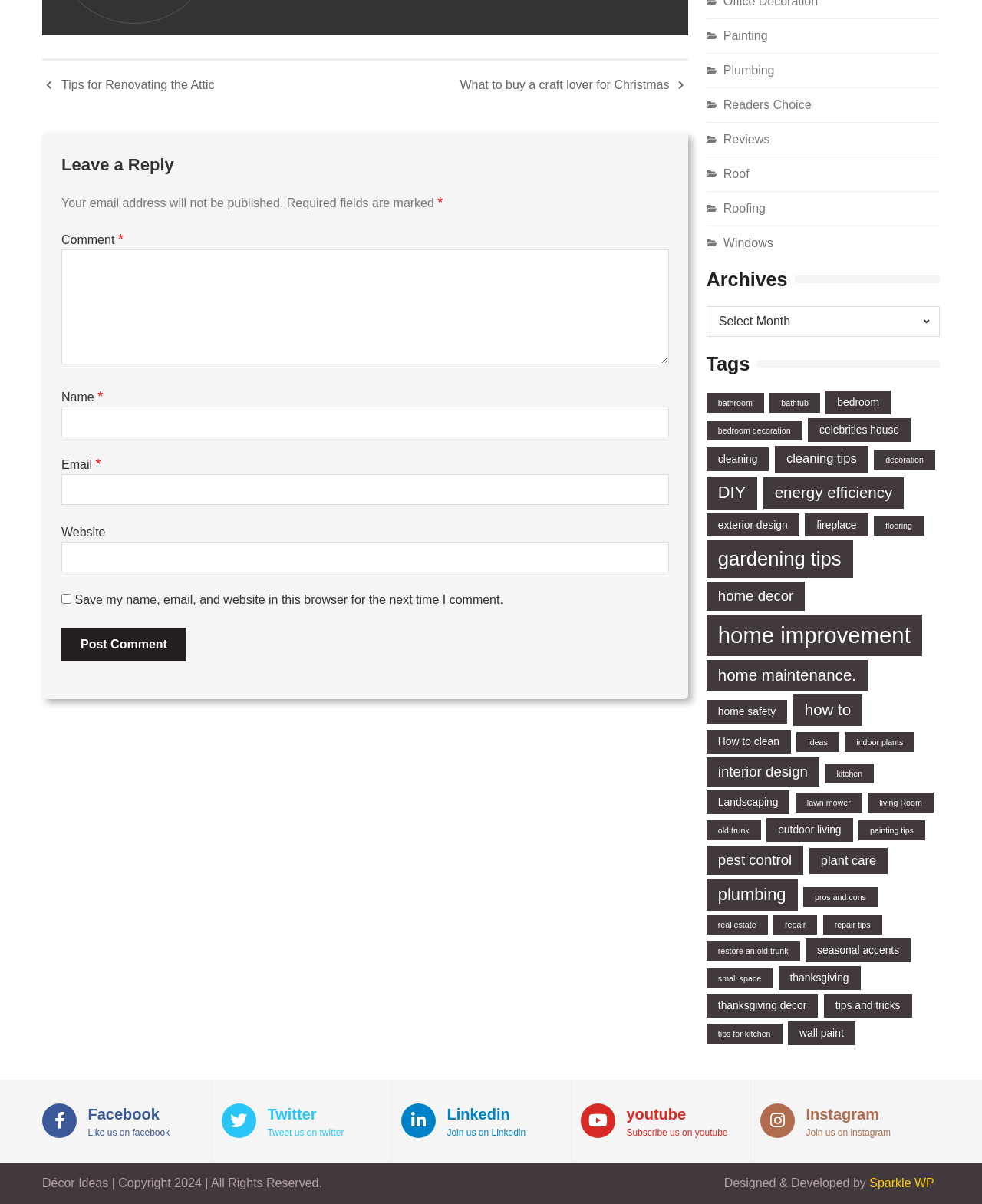Identify the bounding box coordinates for the element that needs to be clicked to fulfill this instruction: "Post a comment". Provide the coordinates in the format of four float numbers between 0 and 1: [left, top, right, bottom].

[0.062, 0.521, 0.19, 0.549]